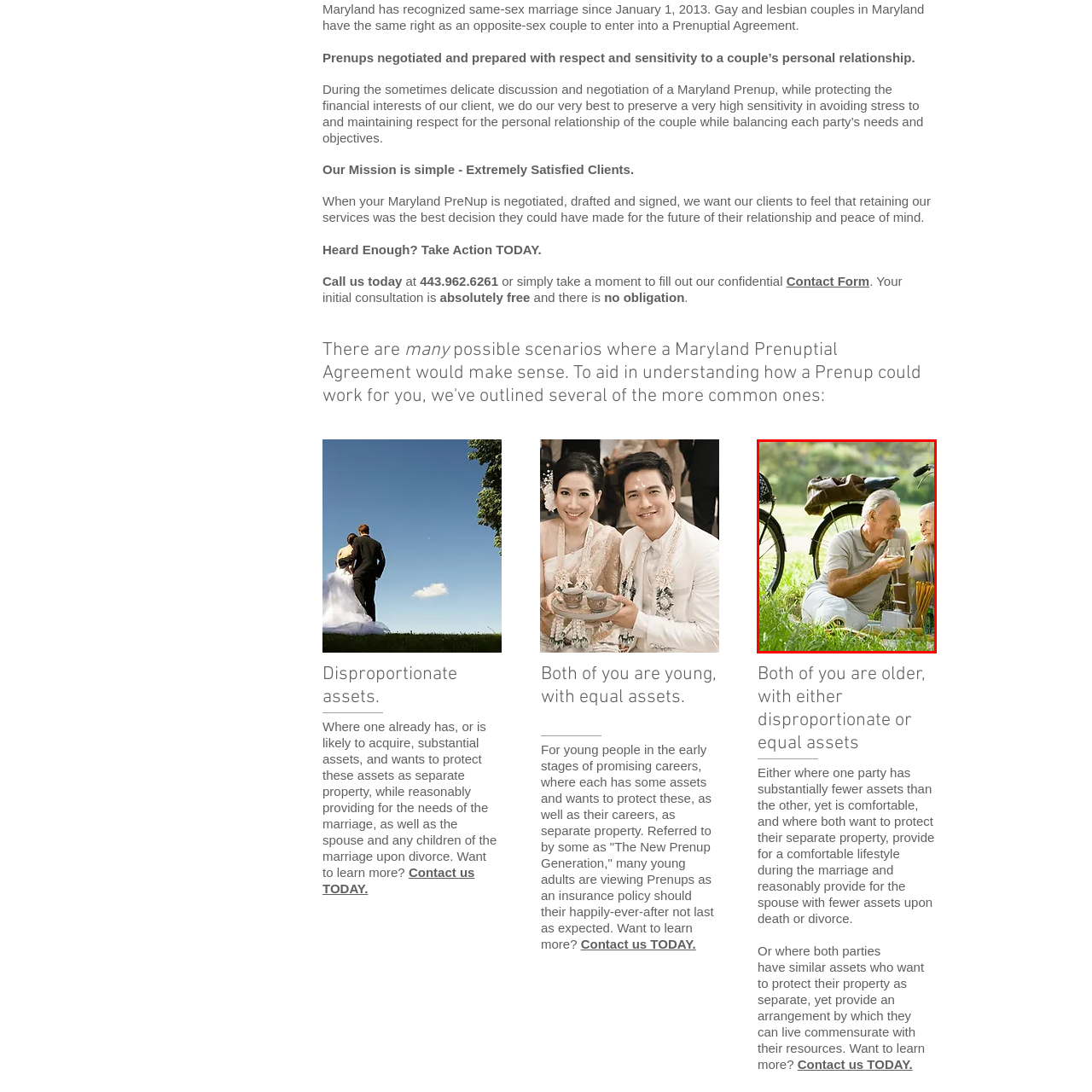What is parked nearby?
Please examine the image within the red bounding box and provide a comprehensive answer based on the visual details you observe.

Two bicycles are parked nearby, as mentioned in the caption, which suggests that the couple may have ridden them to the picnic spot.